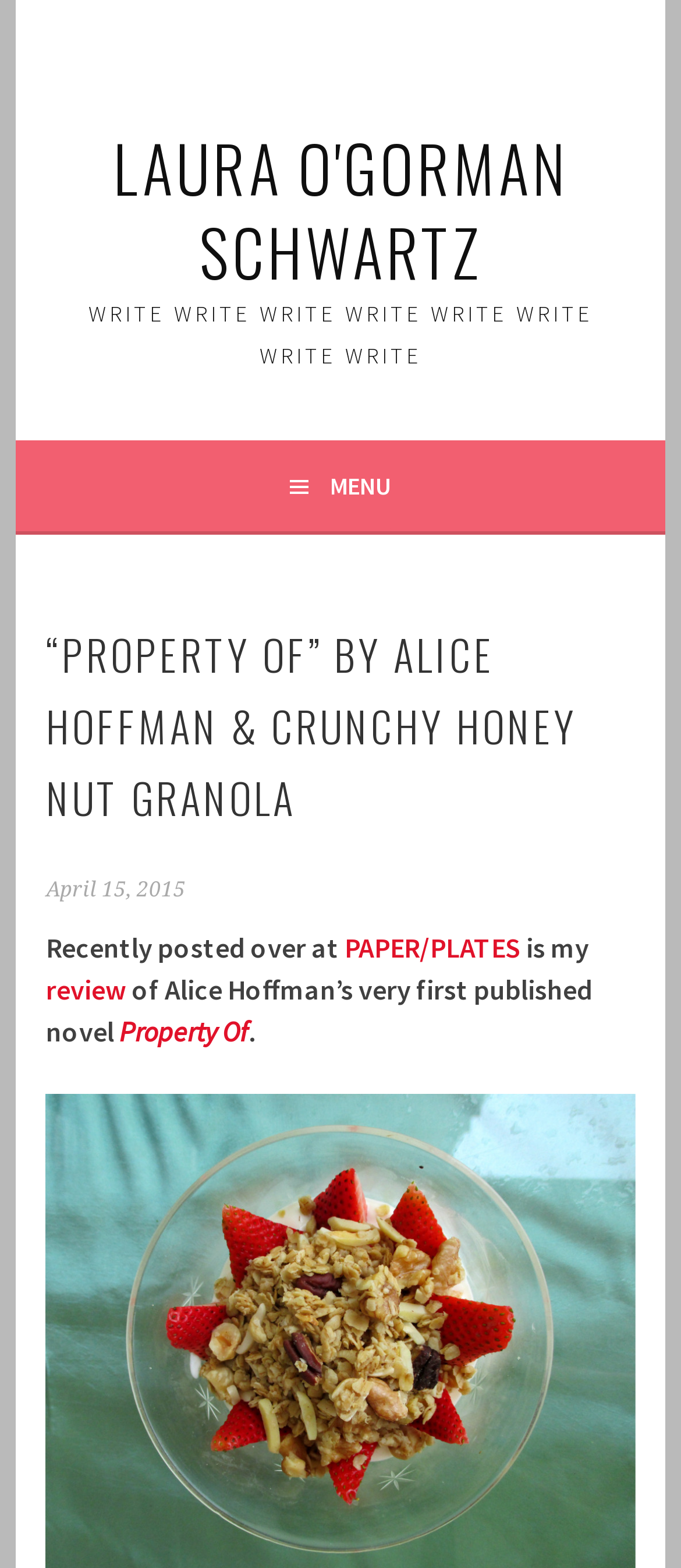Reply to the question with a single word or phrase:
What is the title of the book being reviewed?

Property Of